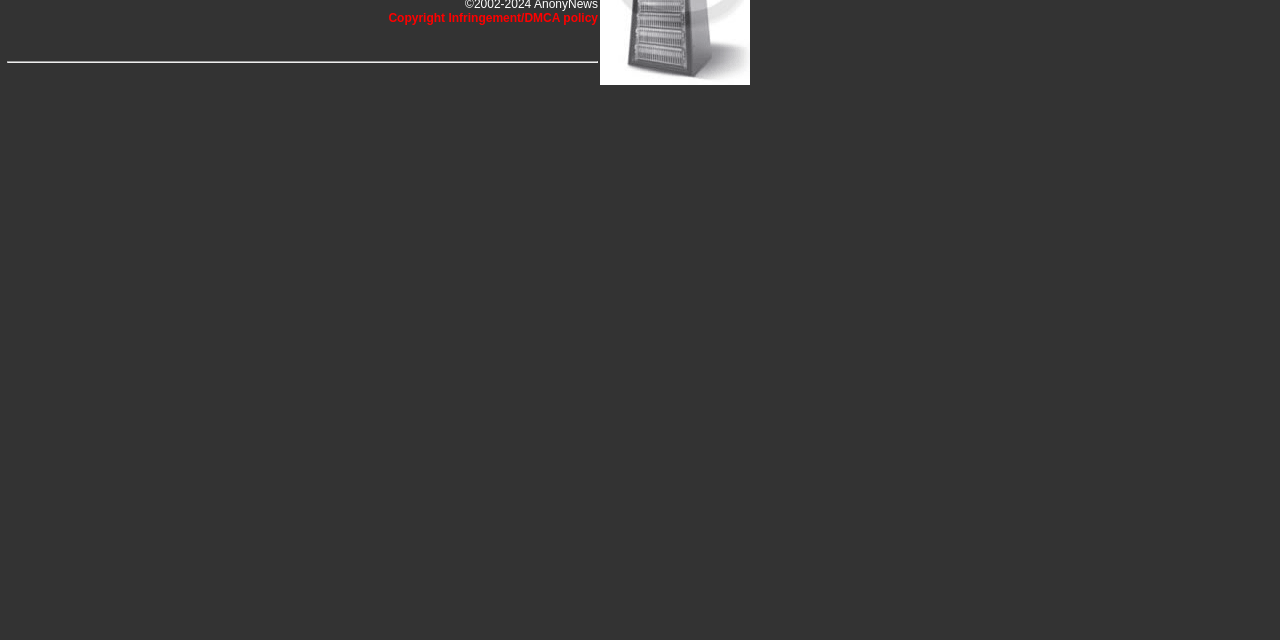From the element description Copyright Infringement/DMCA policy, predict the bounding box coordinates of the UI element. The coordinates must be specified in the format (top-left x, top-left y, bottom-right x, bottom-right y) and should be within the 0 to 1 range.

[0.303, 0.017, 0.467, 0.039]